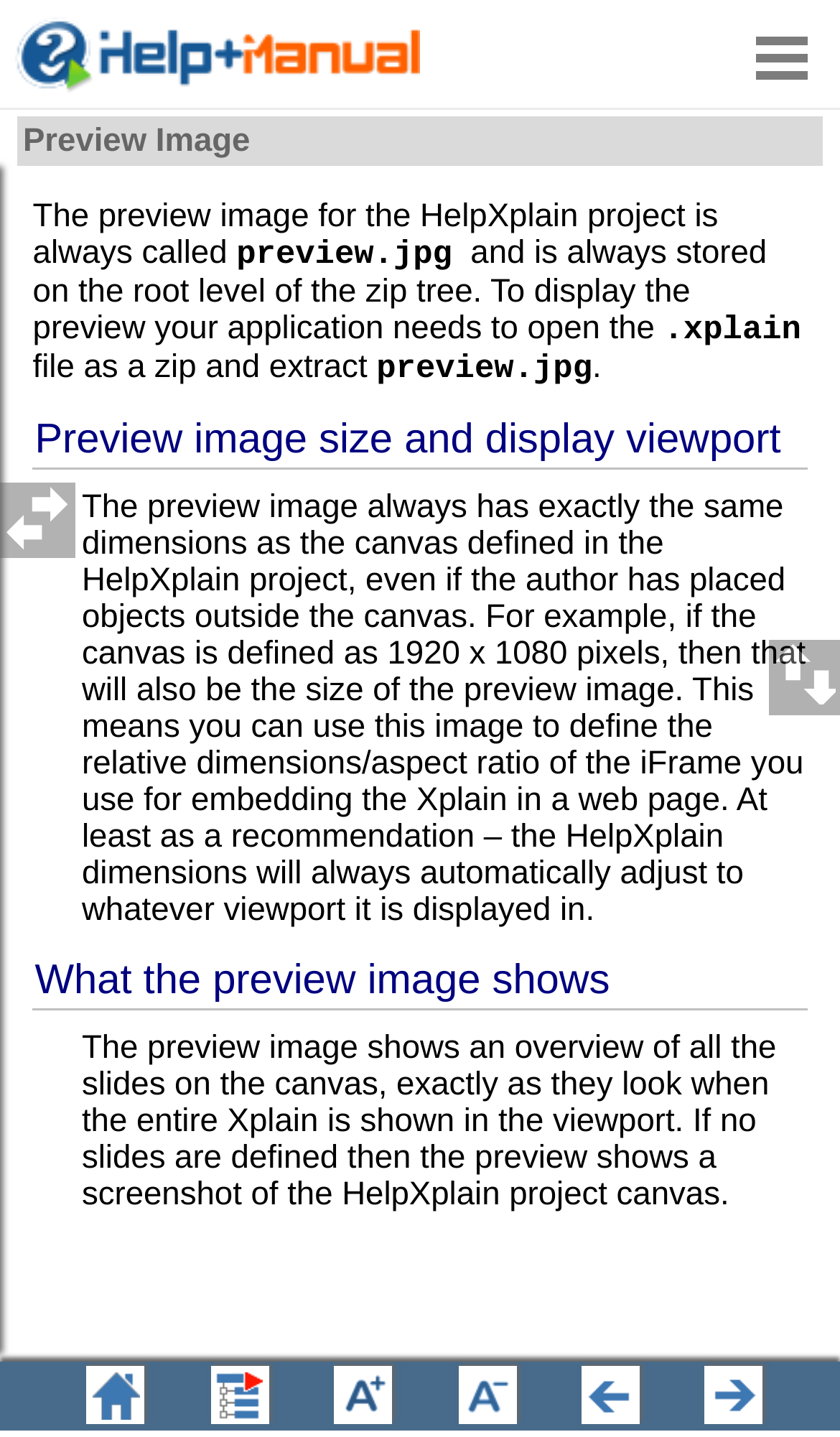What is the size of the preview image?
Provide an in-depth and detailed answer to the question.

The webpage states that the preview image always has exactly the same dimensions as the canvas defined in the HelpXplain project, even if the author has placed objects outside the canvas.